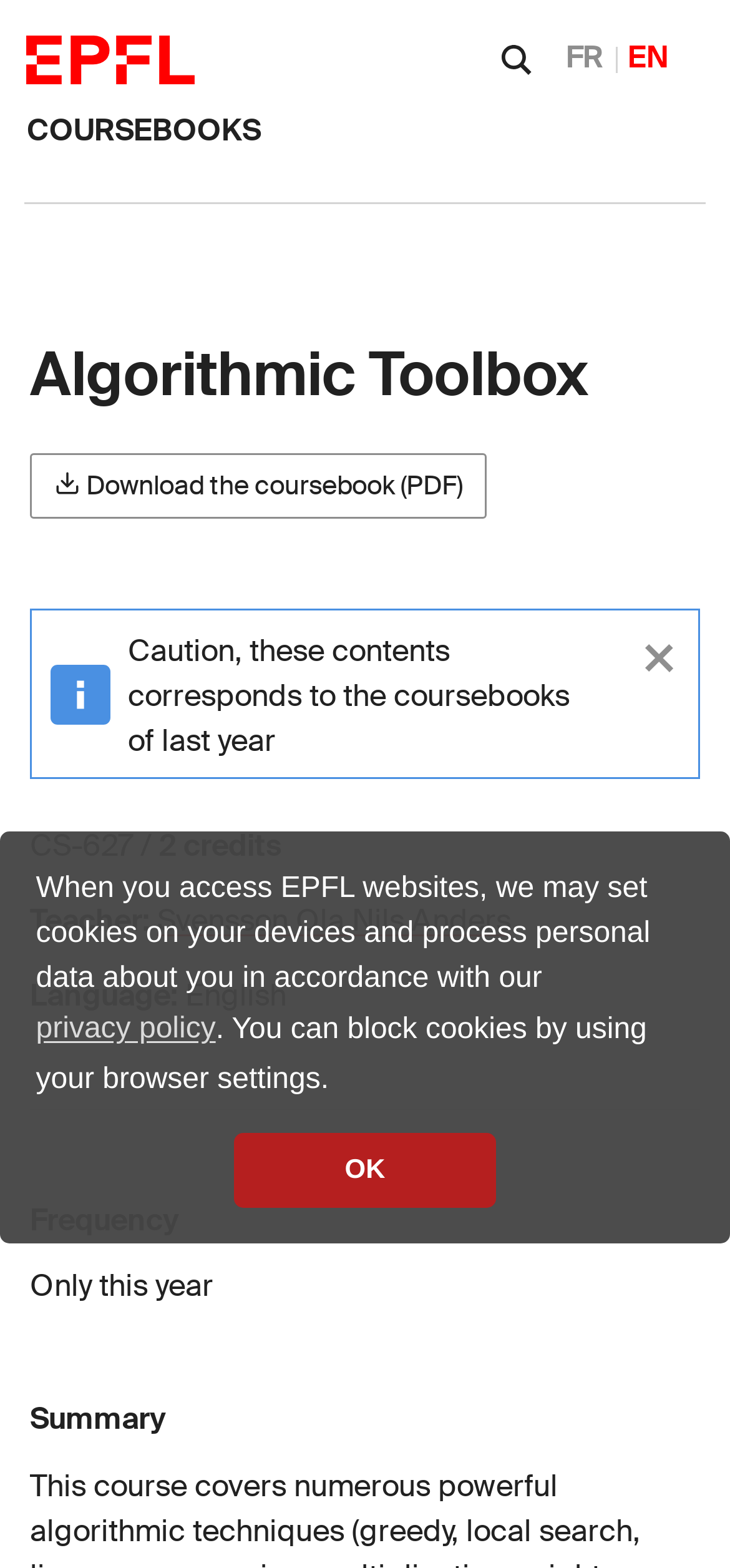Please locate the bounding box coordinates of the element's region that needs to be clicked to follow the instruction: "View teacher information". The bounding box coordinates should be provided as four float numbers between 0 and 1, i.e., [left, top, right, bottom].

[0.215, 0.574, 0.7, 0.599]